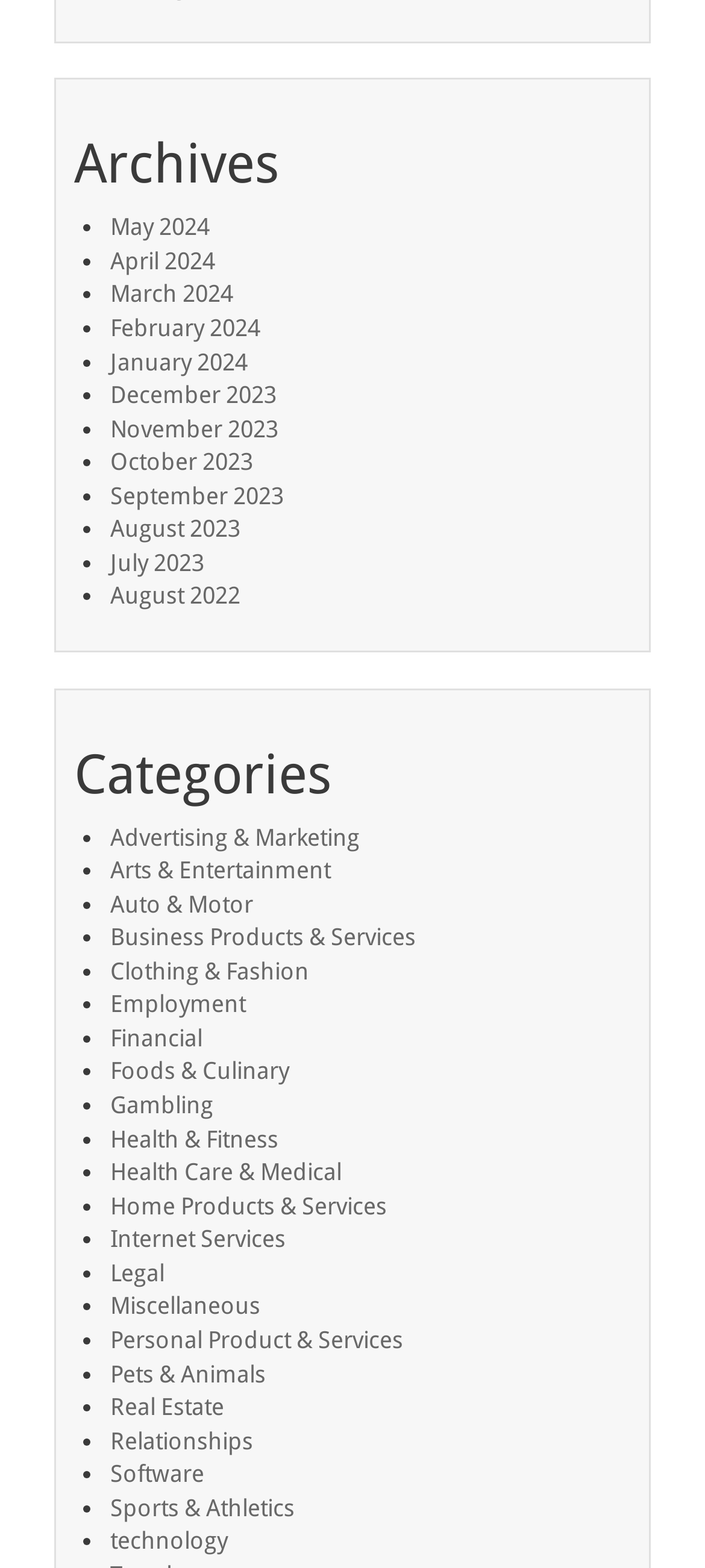How many months are listed under Archives?
We need a detailed and meticulous answer to the question.

I counted the number of links under the 'Archives' heading, and there are 12 links, each representing a month from May 2024 to August 2022.